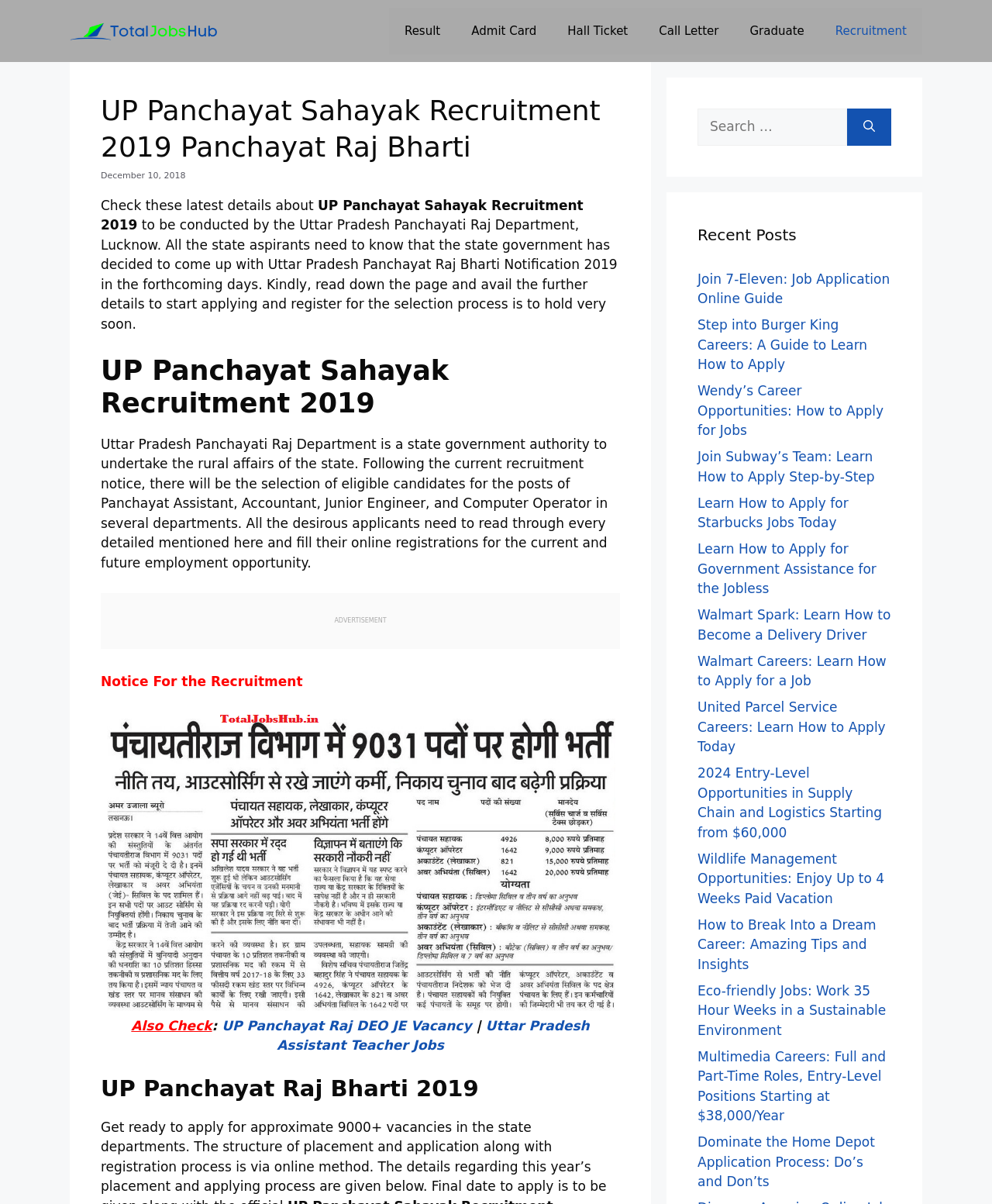Determine which piece of text is the heading of the webpage and provide it.

UP Panchayat Sahayak Recruitment 2019 Panchayat Raj Bharti